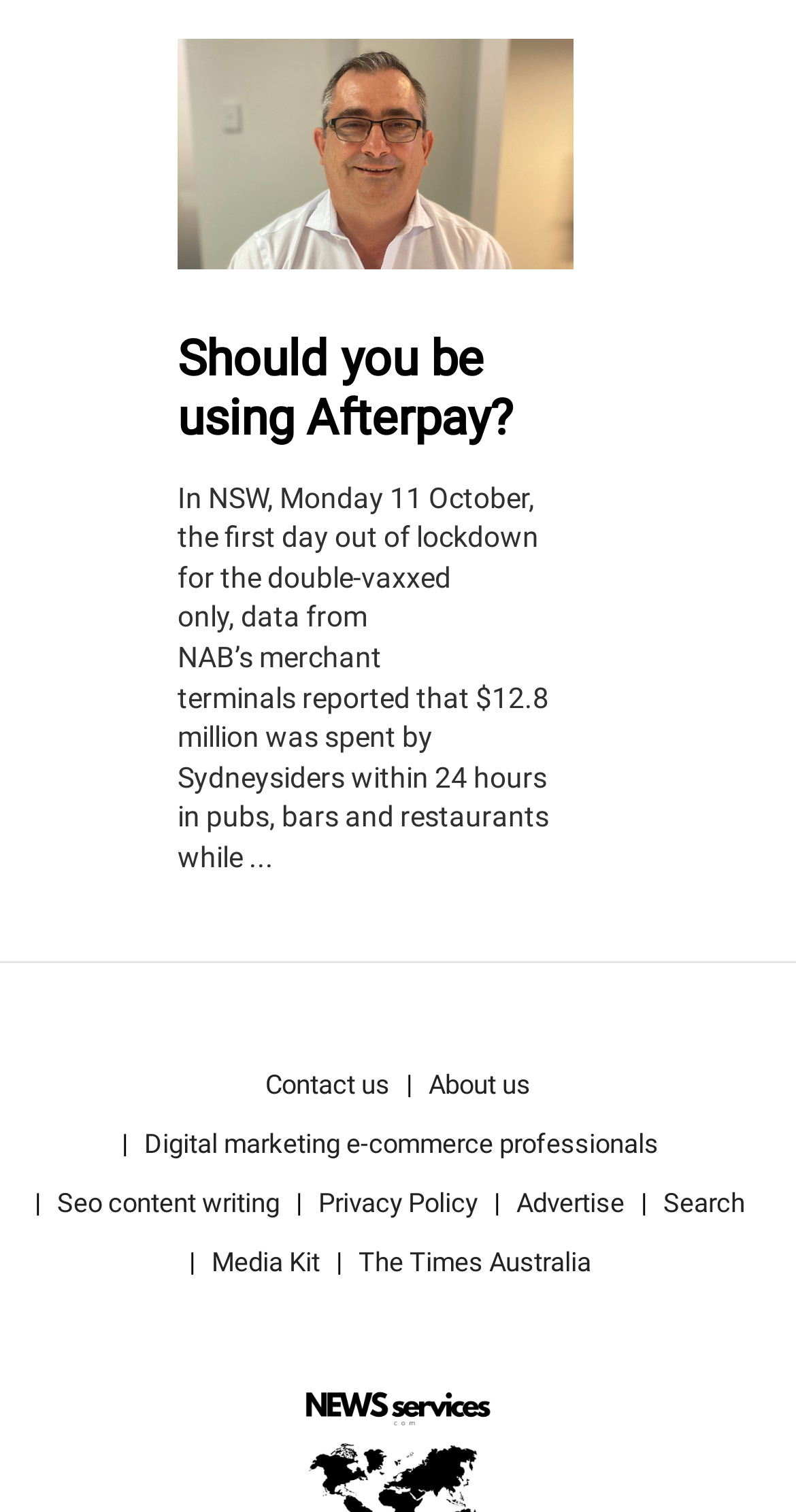Identify the bounding box coordinates of the specific part of the webpage to click to complete this instruction: "Read the article about spending in pubs, bars and restaurants".

[0.223, 0.318, 0.69, 0.578]